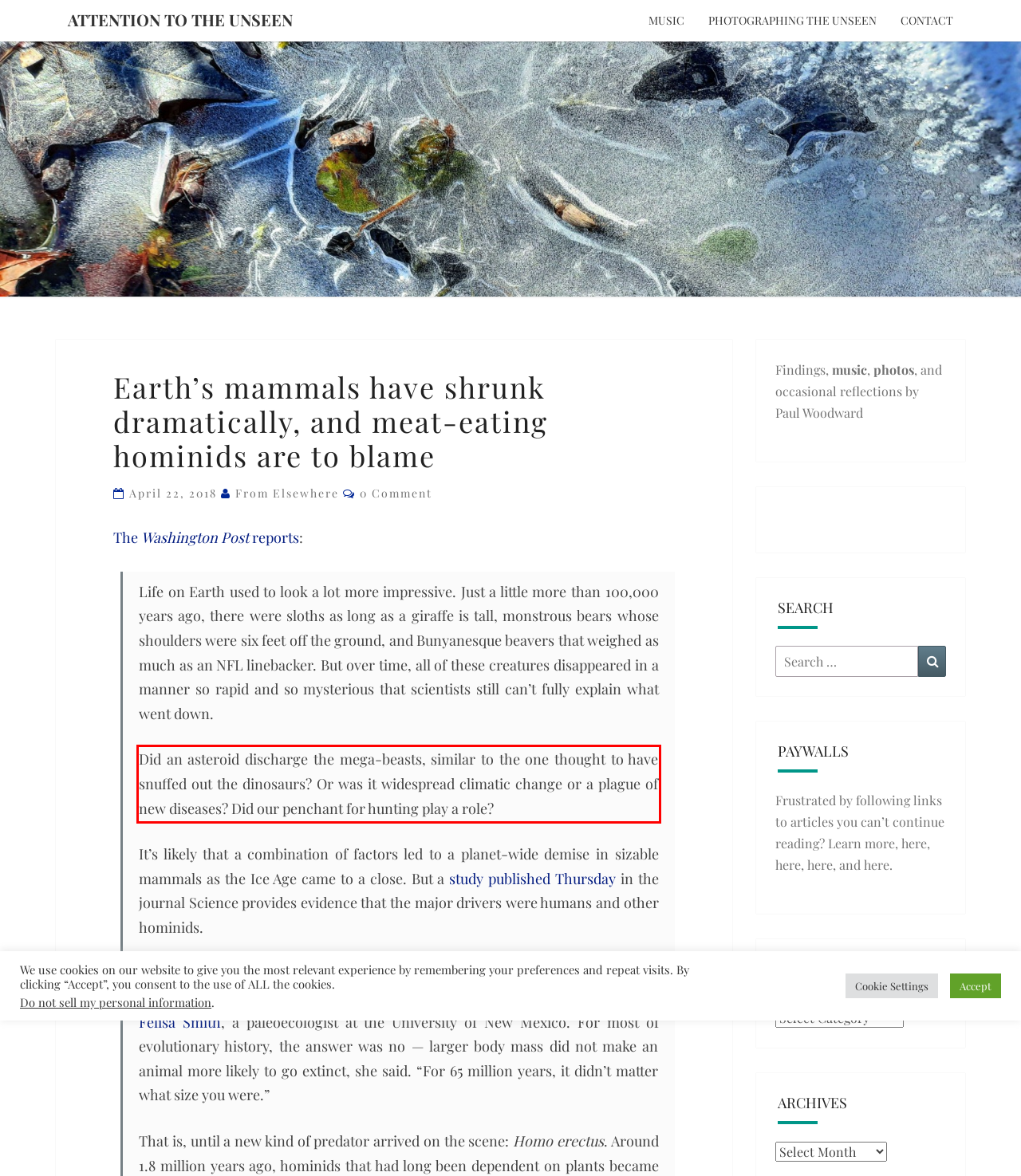Identify the text inside the red bounding box in the provided webpage screenshot and transcribe it.

Did an asteroid discharge the mega-beasts, similar to the one thought to have snuffed out the dinosaurs? Or was it widespread climatic change or a plague of new diseases? Did our penchant for hunting play a role?